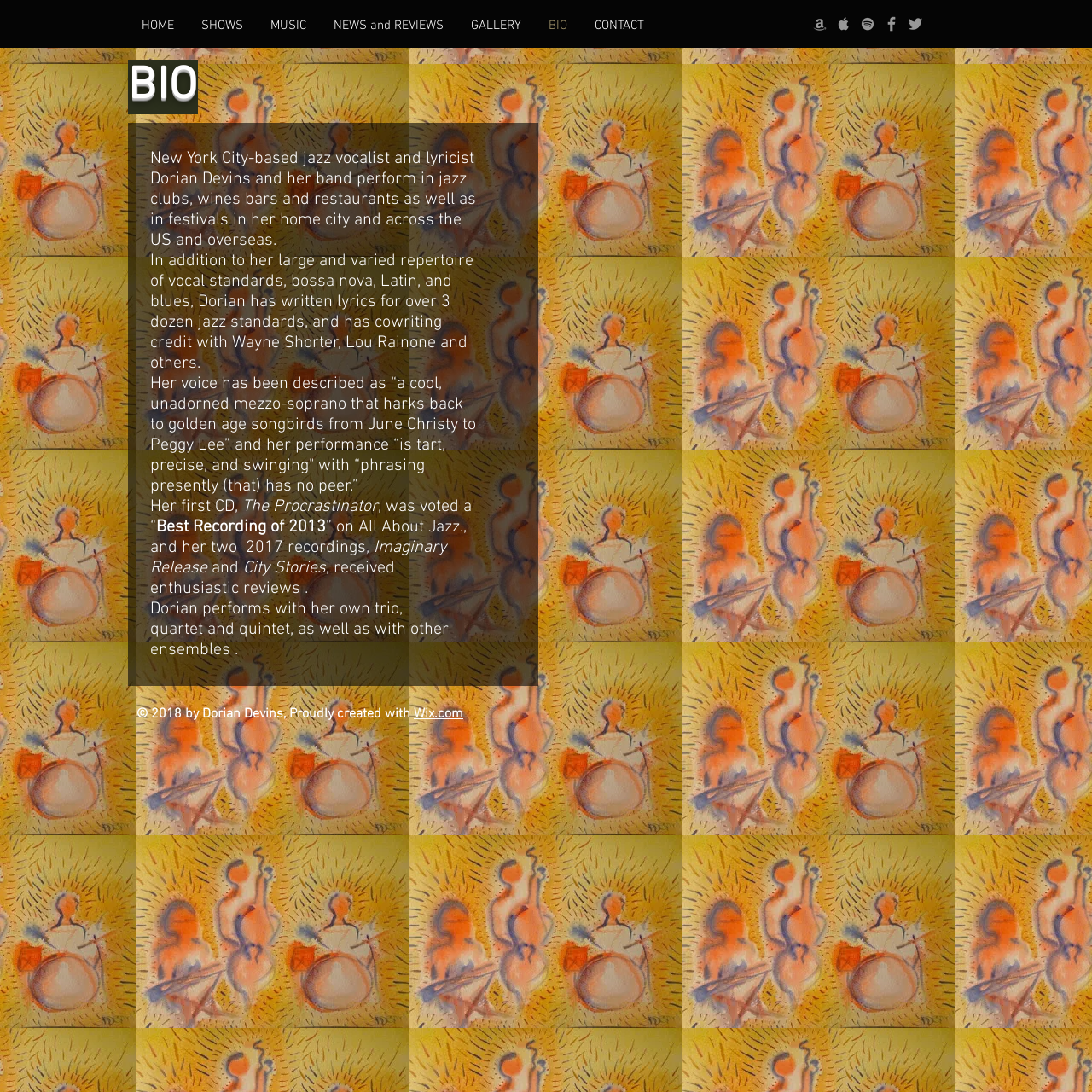Determine the bounding box coordinates of the region to click in order to accomplish the following instruction: "Explore 'Articles'". Provide the coordinates as four float numbers between 0 and 1, specifically [left, top, right, bottom].

None